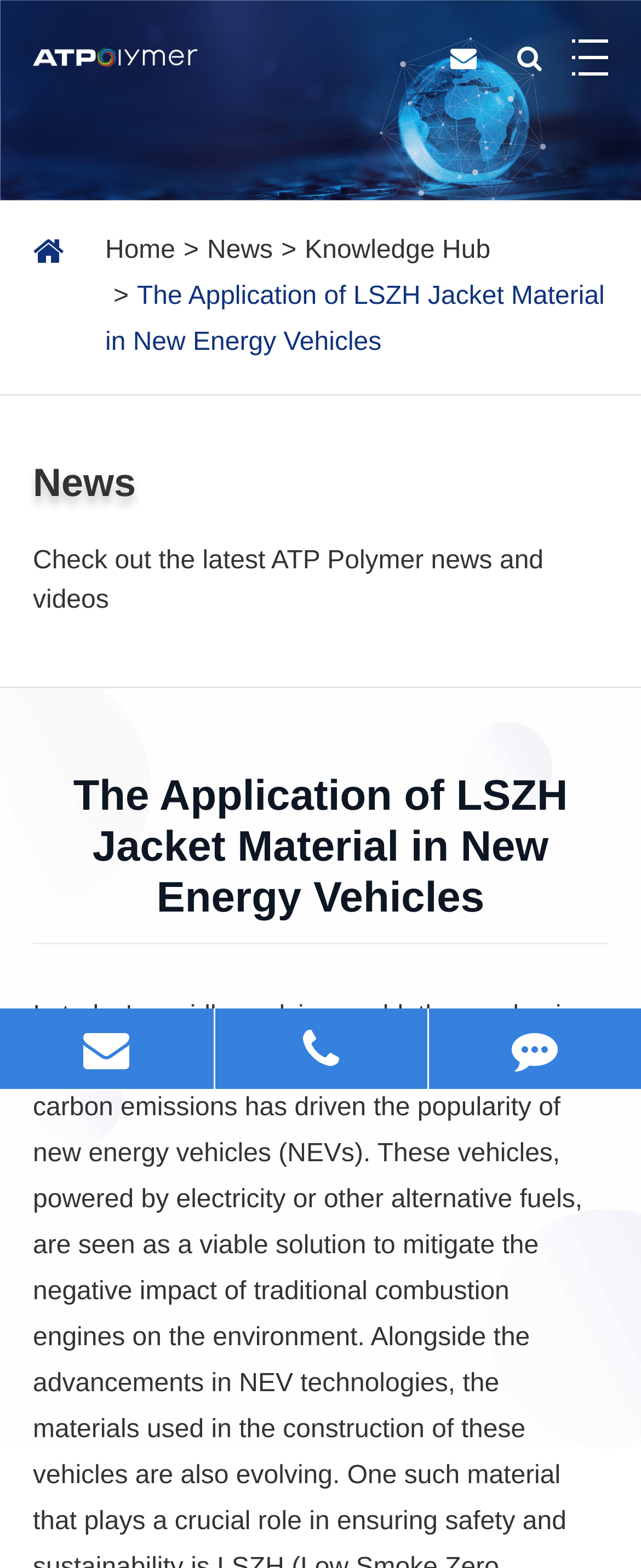Please identify the bounding box coordinates of the element's region that needs to be clicked to fulfill the following instruction: "Show the menu". The bounding box coordinates should consist of four float numbers between 0 and 1, i.e., [left, top, right, bottom].

None